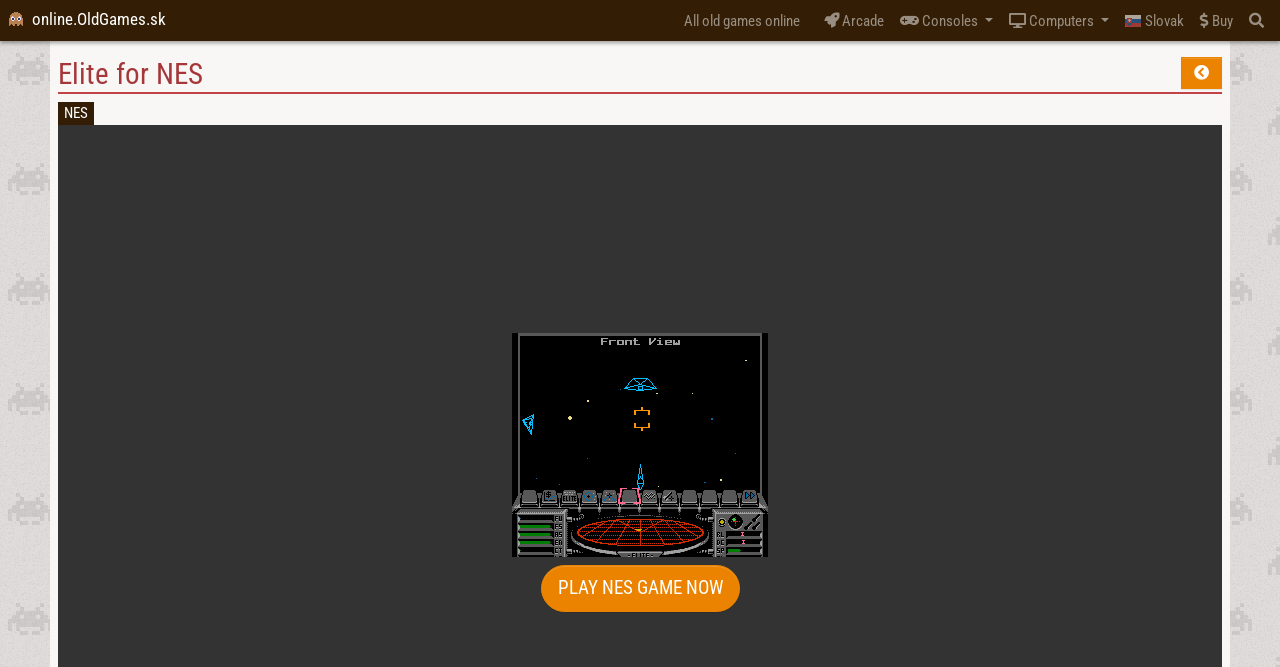Provide the bounding box coordinates of the HTML element described as: "All old games online". The bounding box coordinates should be four float numbers between 0 and 1, i.e., [left, top, right, bottom].

[0.528, 0.005, 0.631, 0.057]